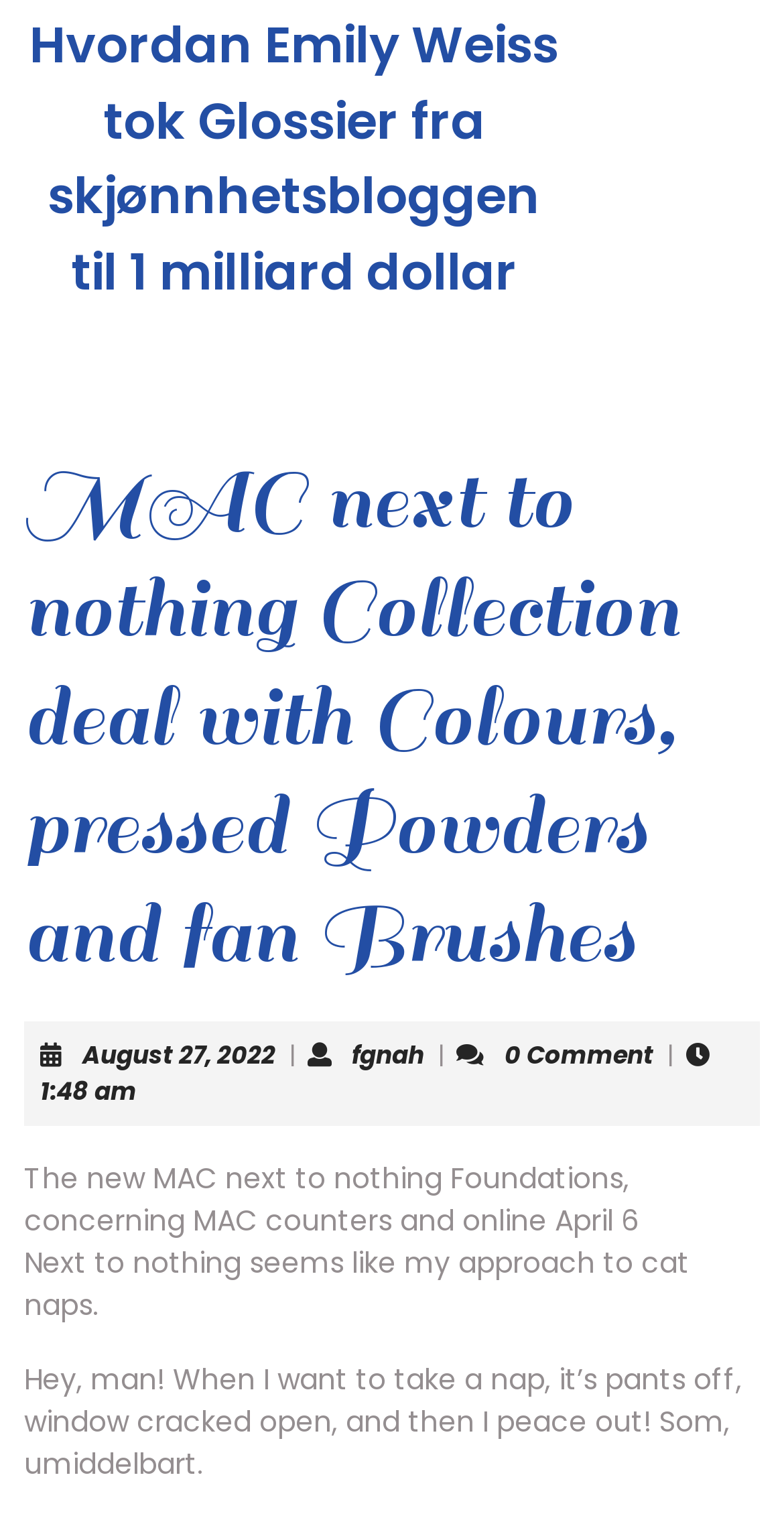Analyze the image and provide a detailed answer to the question: What is the topic of the article?

I found the topic of the article by looking at the main heading element with the text 'MAC next to nothing Collection deal with Colours, pressed Powders and fan Brushes' which is located at the top of the webpage.